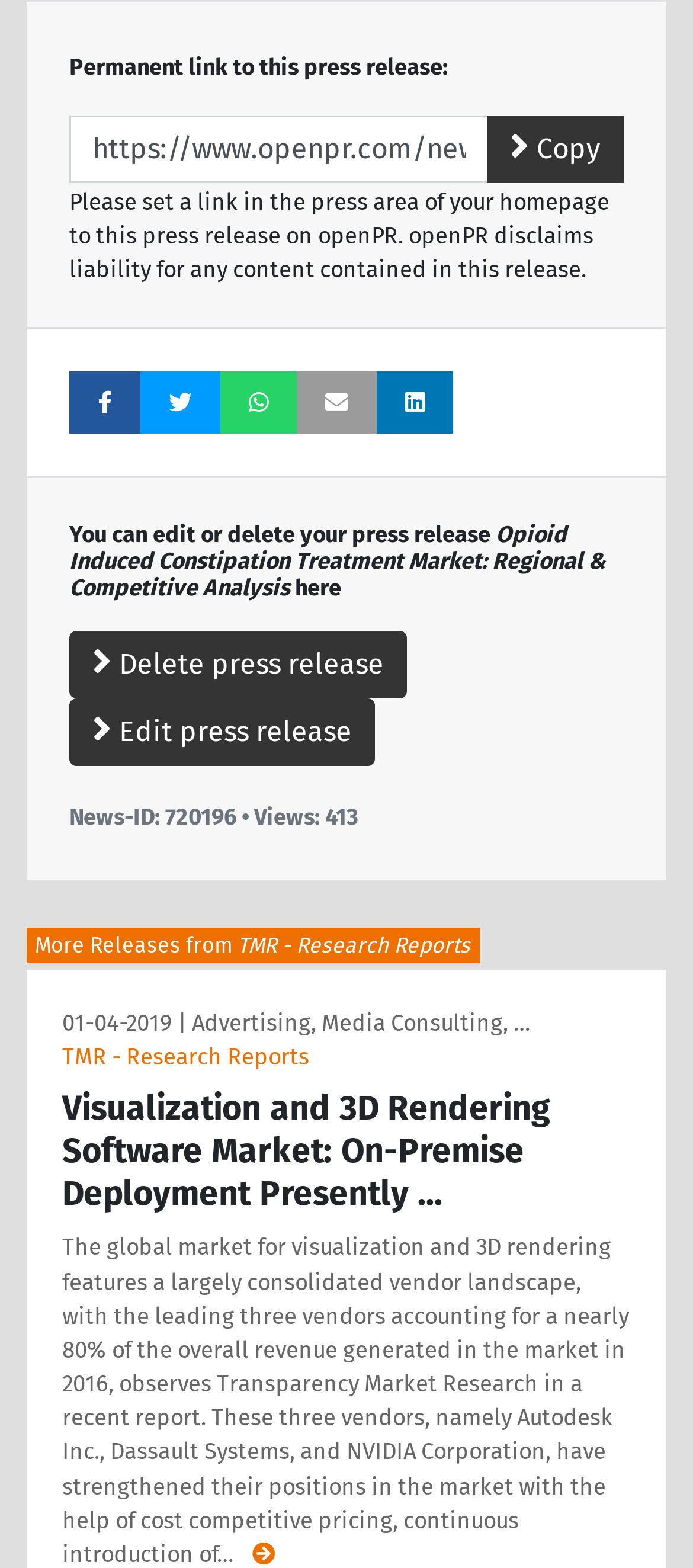What can be done with this press release?
Using the picture, provide a one-word or short phrase answer.

Edit or delete